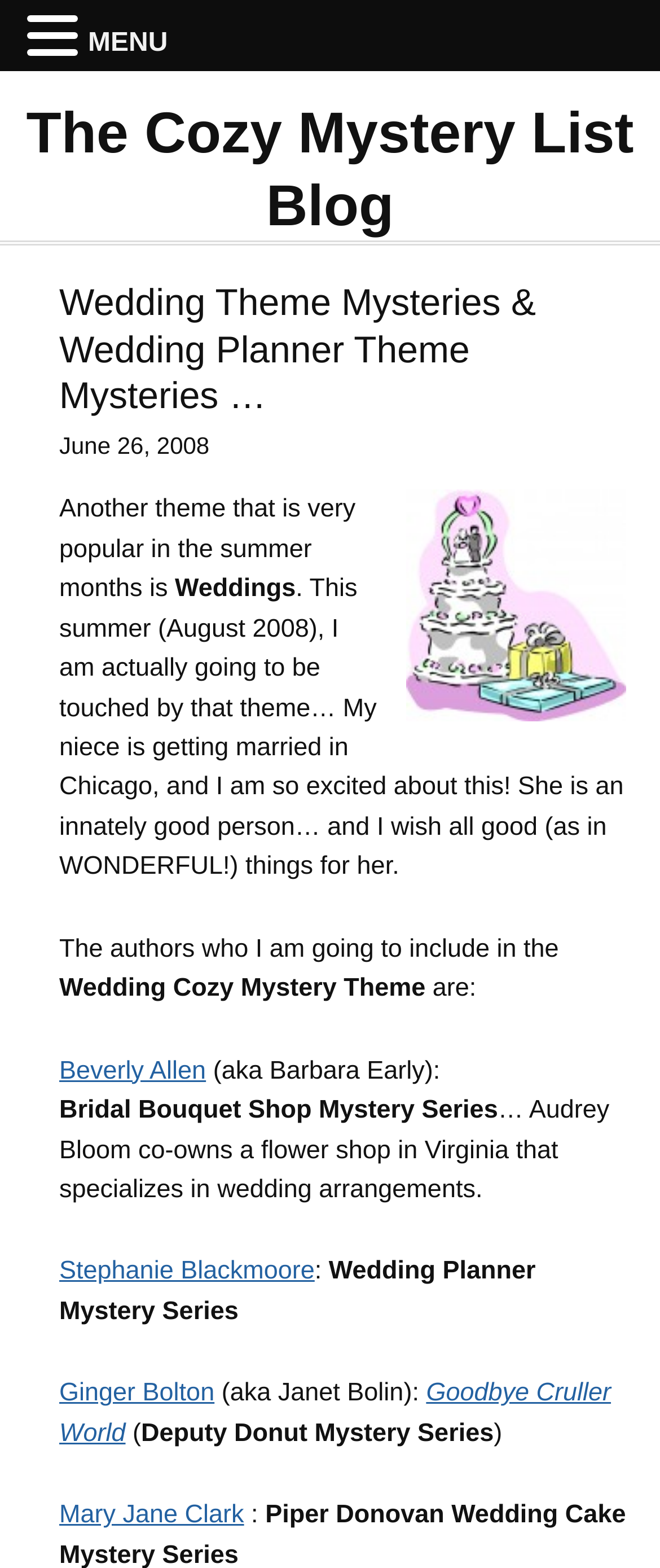Produce a meticulous description of the webpage.

The webpage is about the Cozy Mystery List Blog, which focuses on books, movies, and TV shows. At the top, there is a link to the blog's homepage, followed by a header that displays the title "Wedding Theme Mysteries & Wedding Planner Theme Mysteries" and a timestamp "June 26, 2008". 

Below the header, there is an image, and then a paragraph of text that discusses the popularity of wedding themes in the summer months. The author shares a personal experience, mentioning that their niece is getting married in Chicago and expresses excitement and good wishes for her.

The main content of the page is a list of authors who write cozy mystery books with a wedding theme. The list includes authors such as Beverly Allen, Stephanie Blackmoore, Ginger Bolton, and Mary Jane Clark, along with brief descriptions of their book series. Each author's name is a link, and some have additional links to specific book titles.

On the top right side of the page, there is a link to a menu.